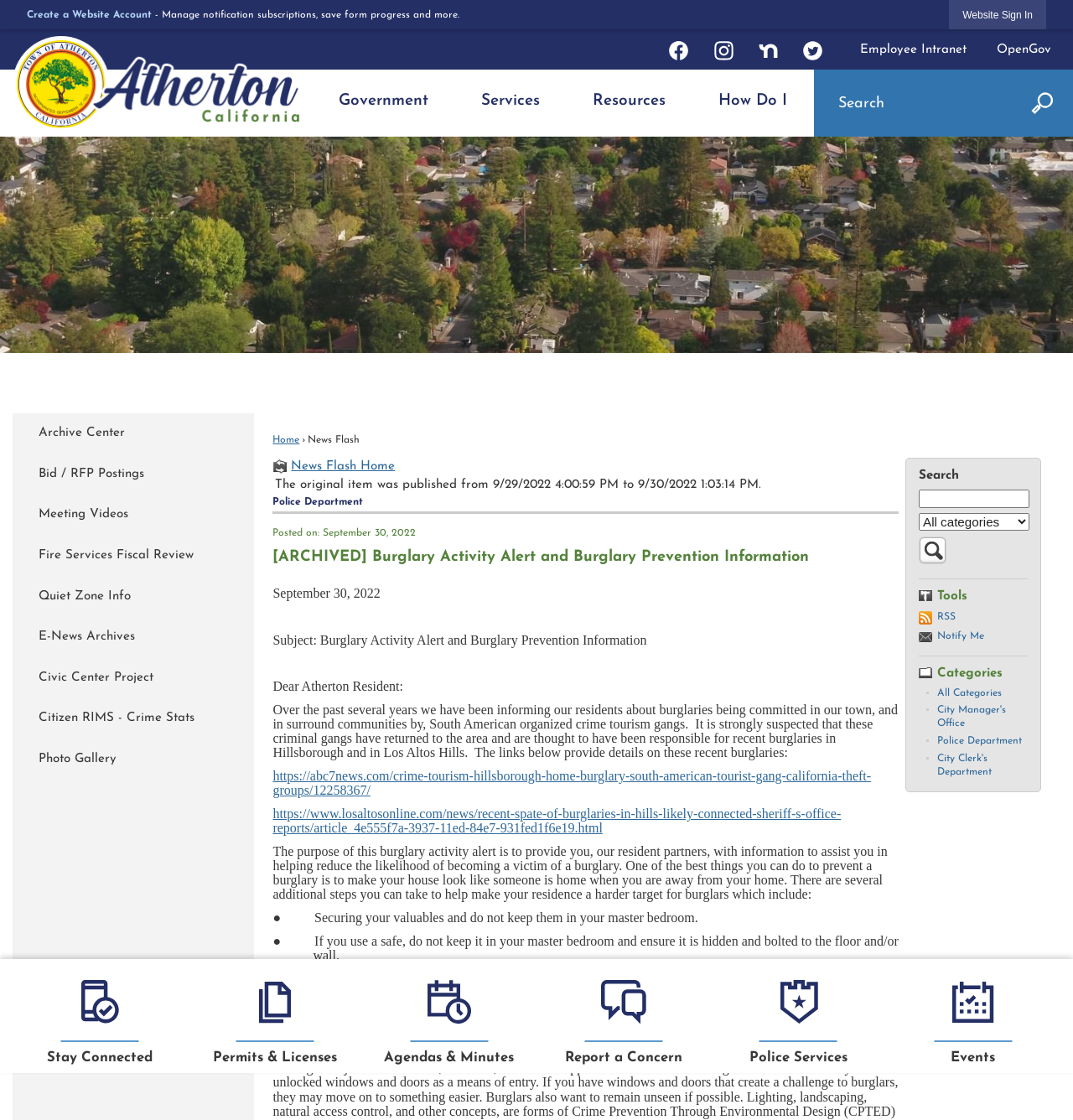Using the provided element description: "Agendas & Minutes", determine the bounding box coordinates of the corresponding UI element in the screenshot.

[0.337, 0.86, 0.5, 0.954]